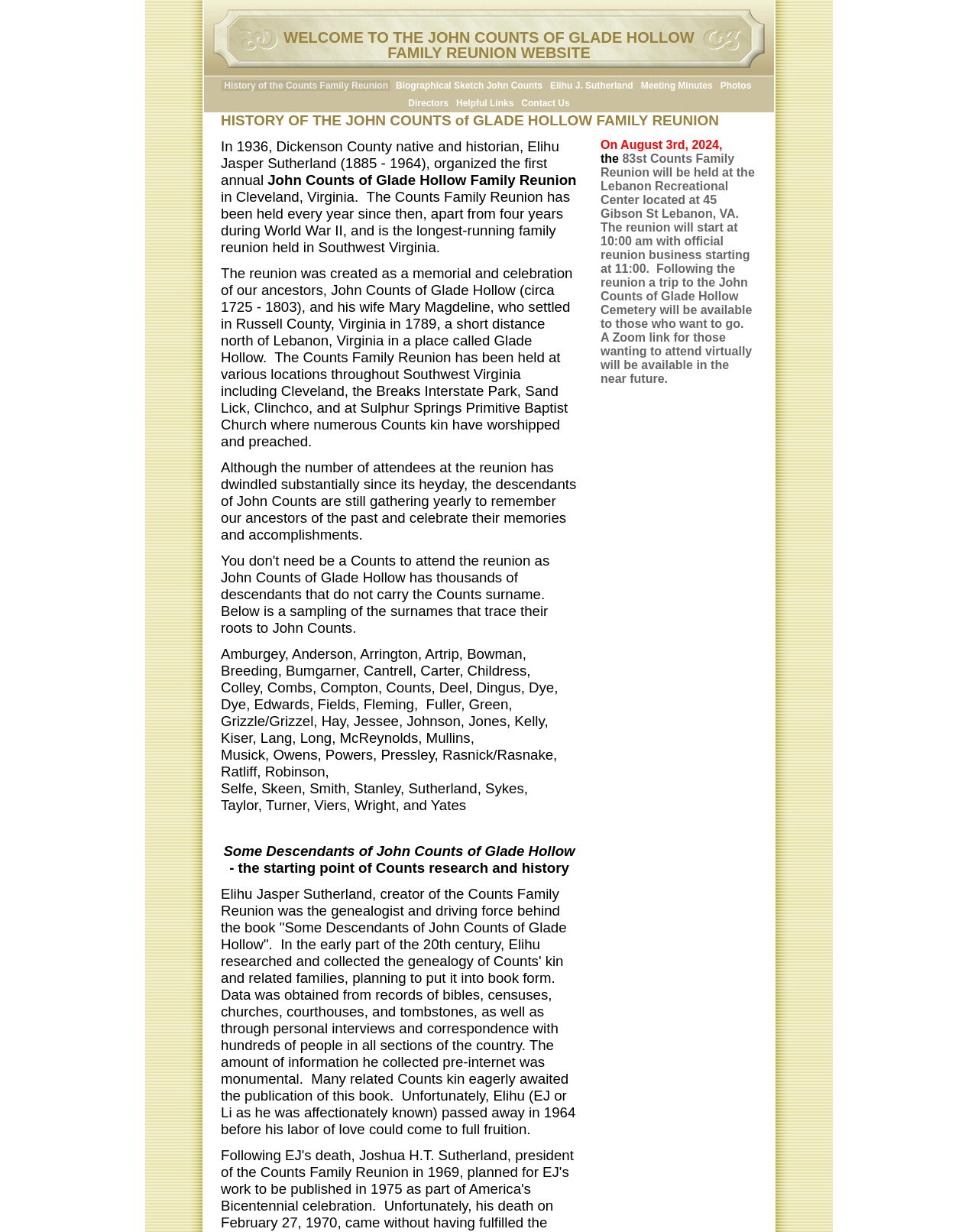Please specify the bounding box coordinates of the element that should be clicked to execute the given instruction: 'Click on the 'History of the Counts Family Reunion' link'. Ensure the coordinates are four float numbers between 0 and 1, expressed as [left, top, right, bottom].

[0.227, 0.065, 0.399, 0.074]